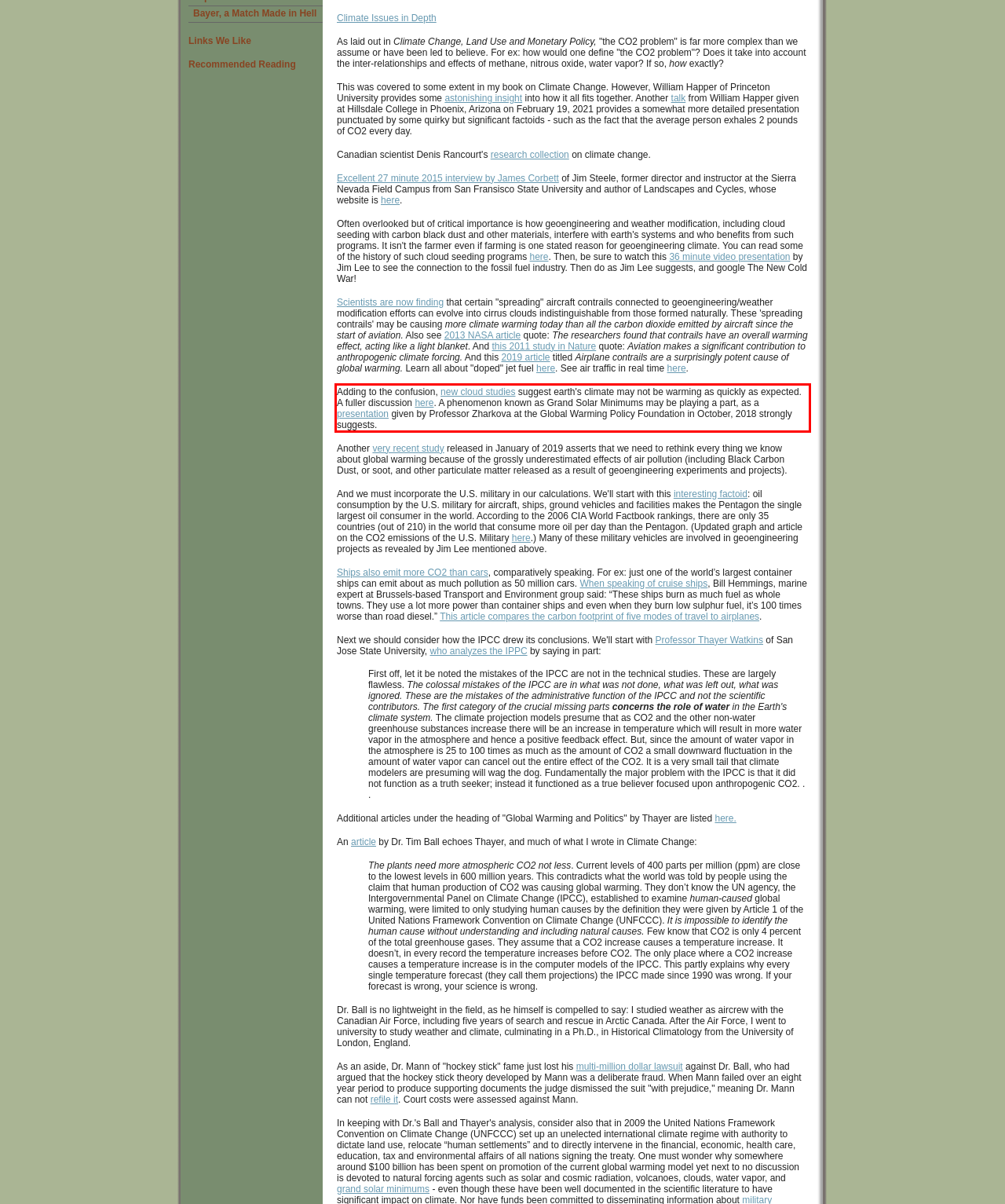Identify the text inside the red bounding box on the provided webpage screenshot by performing OCR.

Adding to the confusion, new cloud studies suggest earth's climate may not be warming as quickly as expected. A fuller discussion here. A phenomenon known as Grand Solar Minimums may be playing a part, as a presentation given by Professor Zharkova at the Global Warming Policy Foundation in October, 2018 strongly suggests.